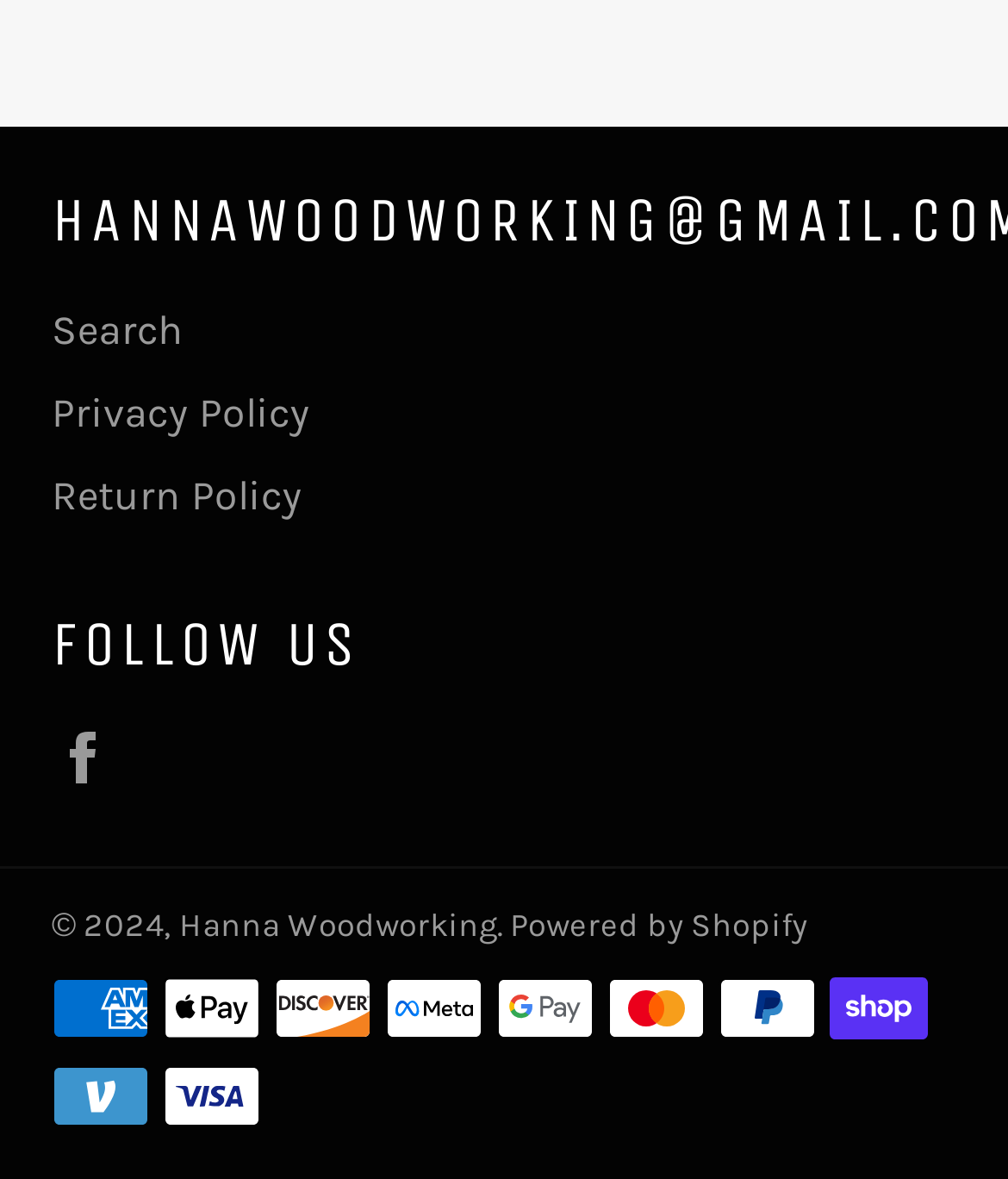What is the name of the company that powered the webpage?
Based on the visual content, answer with a single word or a brief phrase.

Shopify